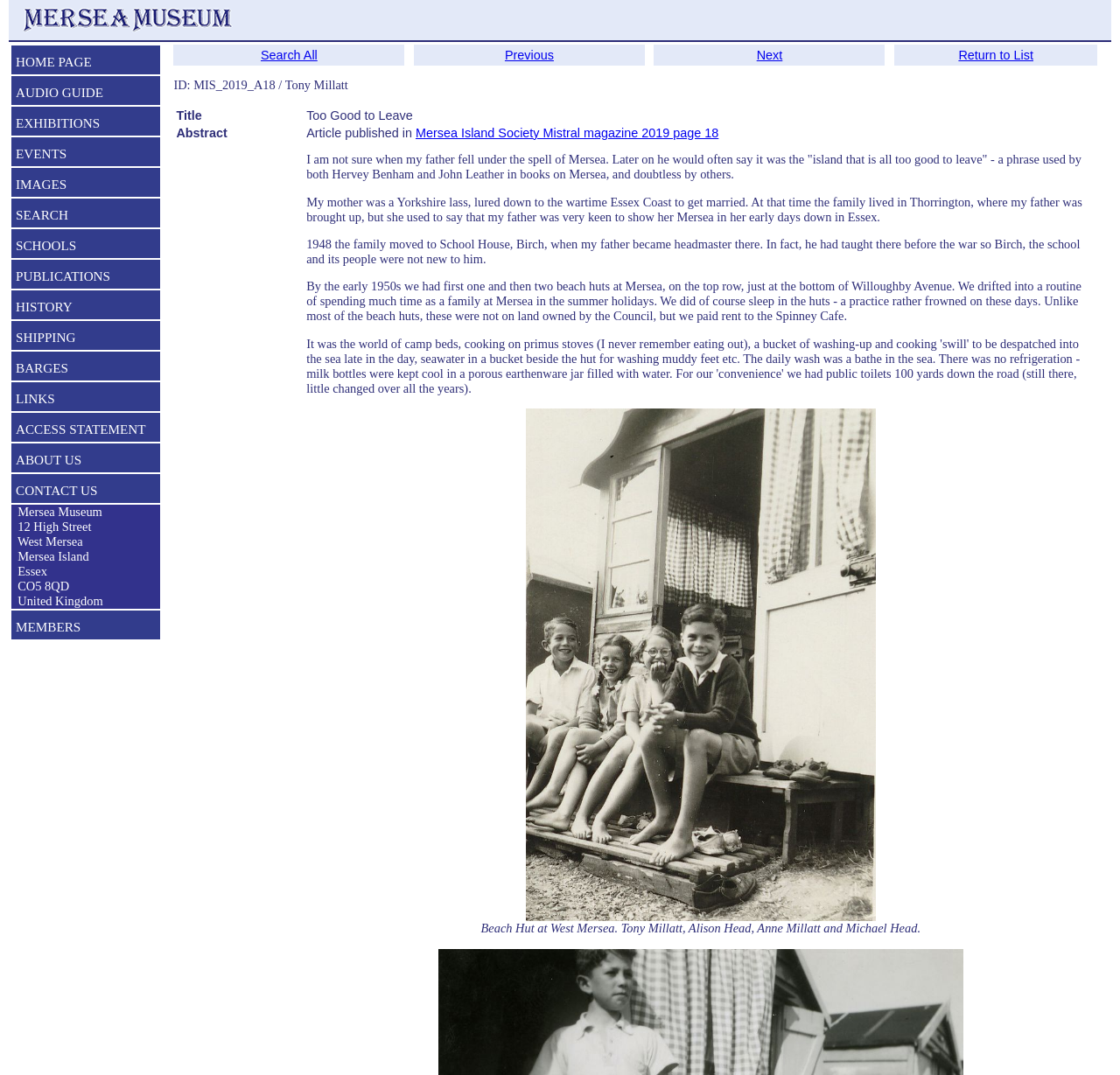Please identify the bounding box coordinates of the clickable element to fulfill the following instruction: "View IMAGE". The coordinates should be four float numbers between 0 and 1, i.e., [left, top, right, bottom].

[0.469, 0.38, 0.782, 0.857]